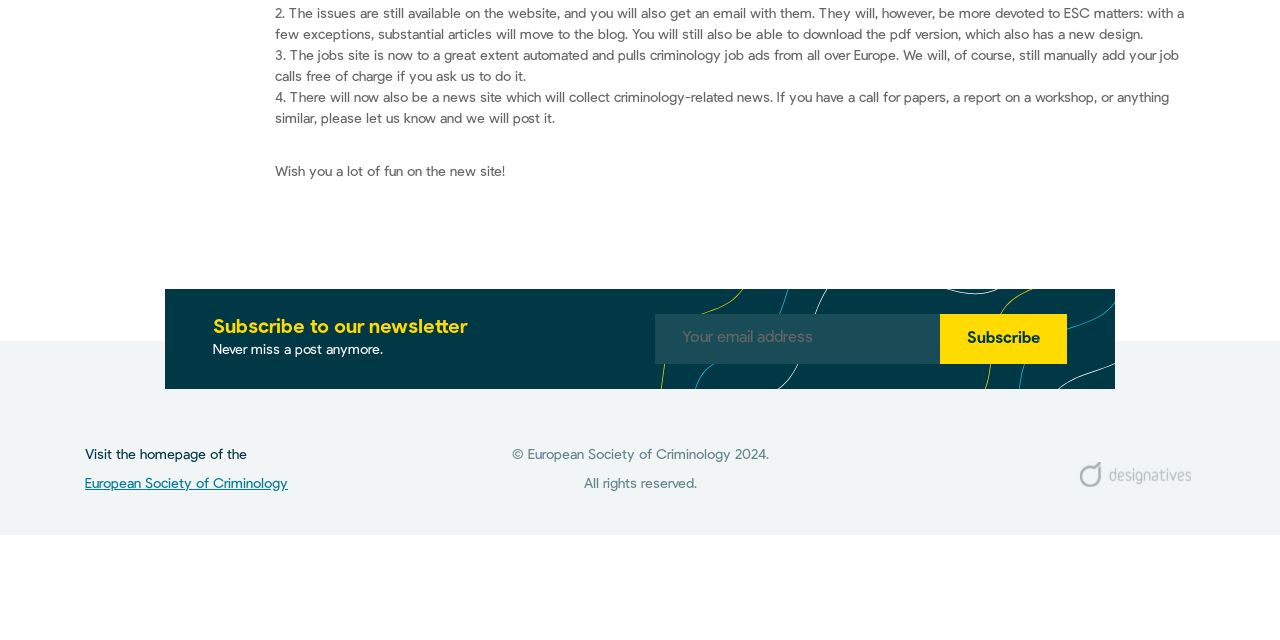Using the provided description alt="Designatives logo", find the bounding box coordinates for the UI element. Provide the coordinates in (top-left x, top-left y, bottom-right x, bottom-right y) format, ensuring all values are between 0 and 1.

[0.842, 0.728, 0.934, 0.753]